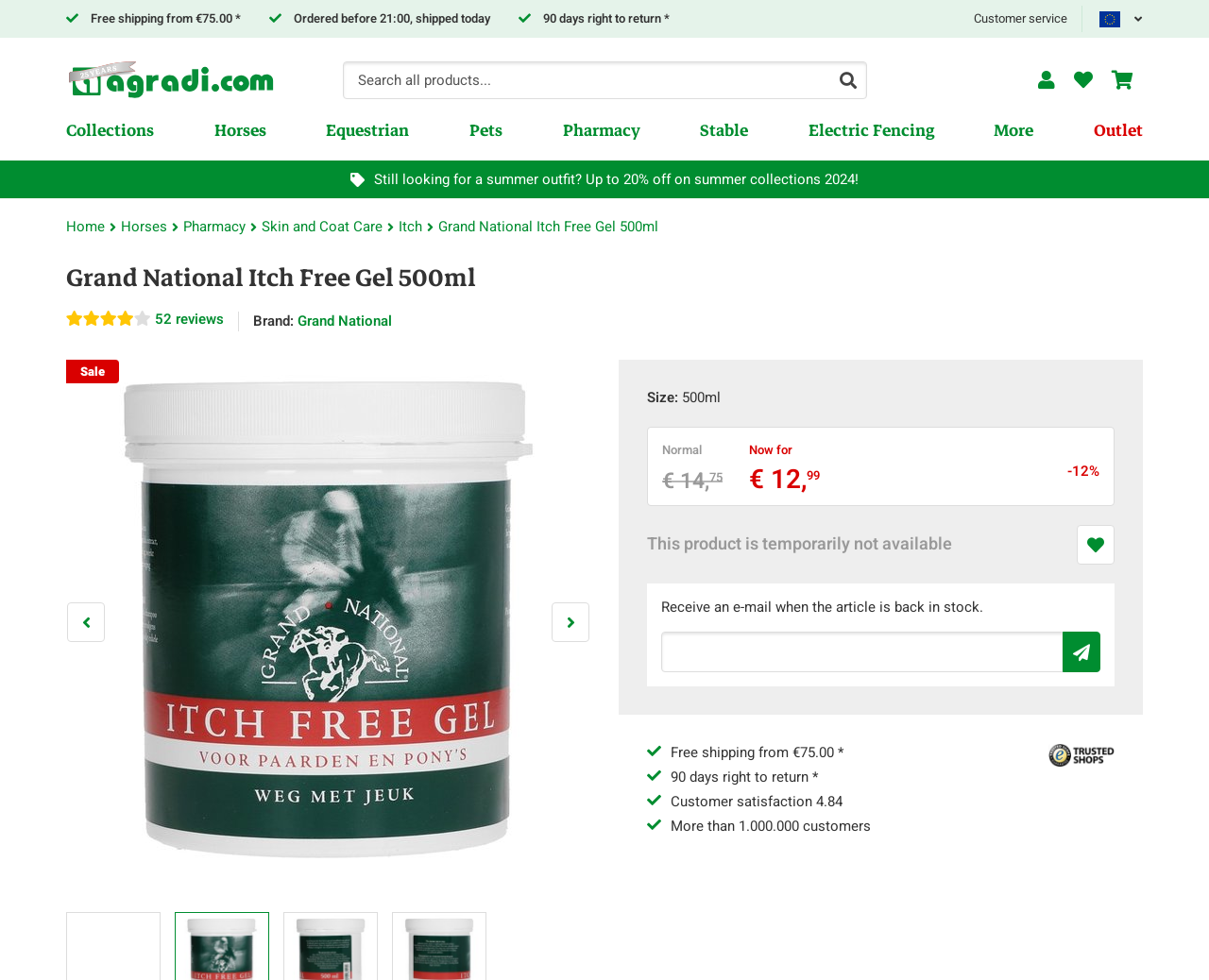Locate the bounding box coordinates of the area where you should click to accomplish the instruction: "Search for products".

[0.283, 0.063, 0.717, 0.101]